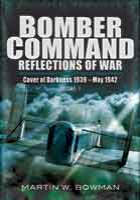What is the author's name?
Refer to the image and respond with a one-word or short-phrase answer.

Martin W. Bowman